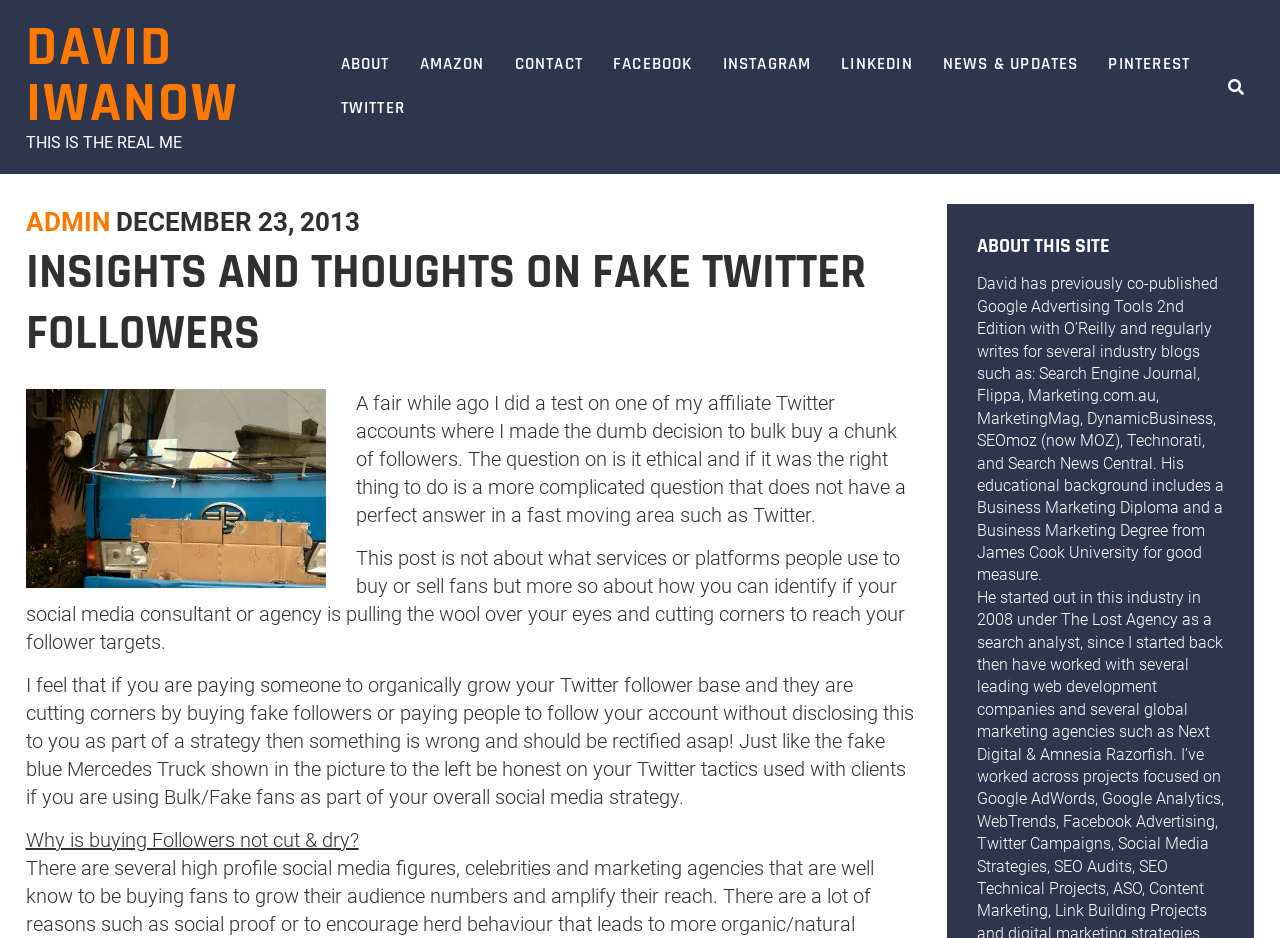Find the bounding box coordinates for the element that must be clicked to complete the instruction: "check news and updates". The coordinates should be four float numbers between 0 and 1, indicated as [left, top, right, bottom].

[0.725, 0.046, 0.854, 0.093]